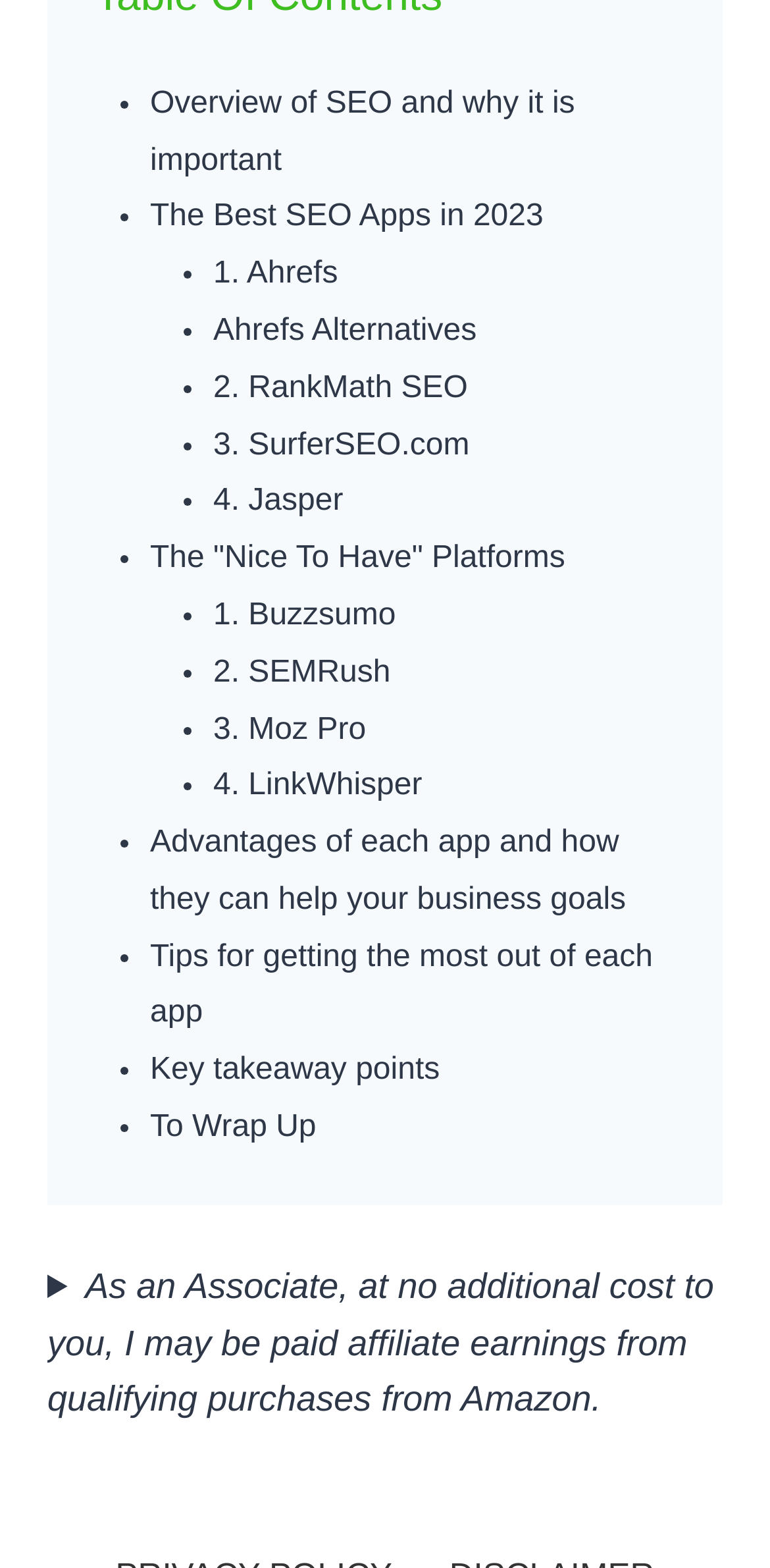Show me the bounding box coordinates of the clickable region to achieve the task as per the instruction: "Check the 'DisclosureTriangle'".

[0.062, 0.802, 0.938, 0.911]